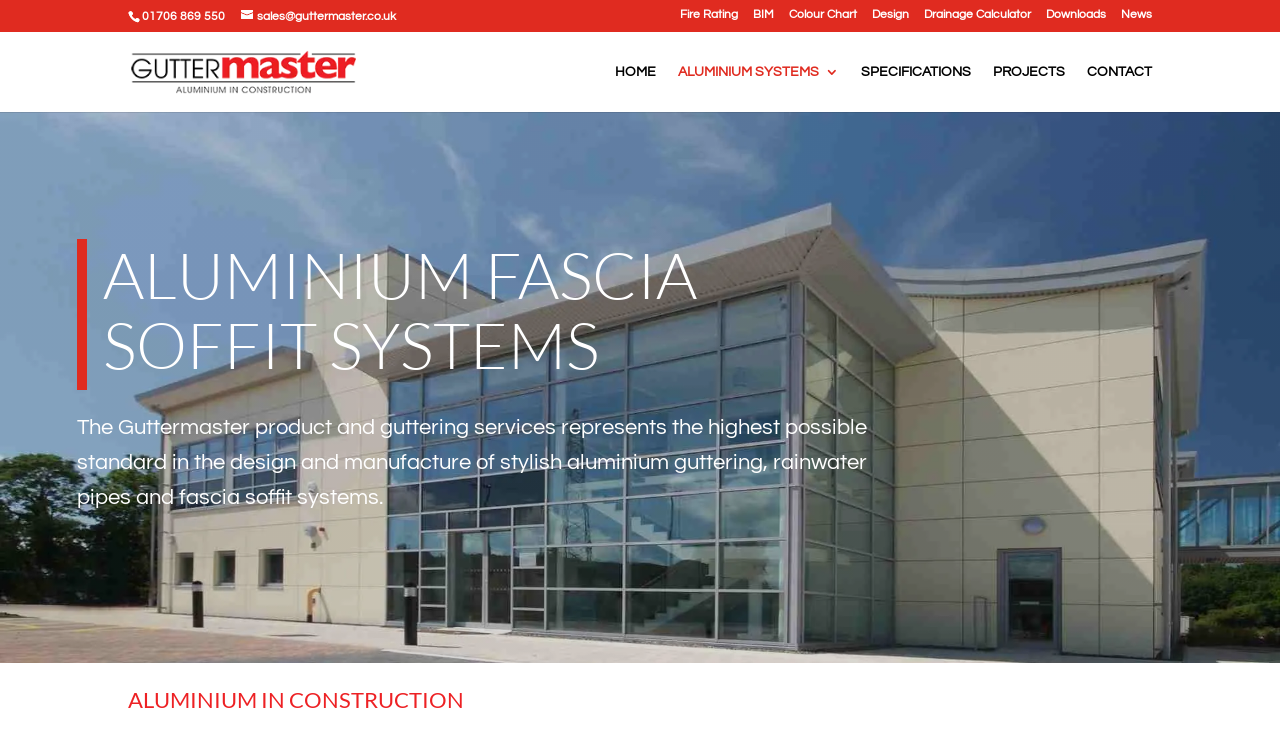How can users contact Guttermaster?
Answer the question with as much detail as you can, using the image as a reference.

The webpage provides a phone number (01706 869 550) and an email address (sales@guttermaster.co.uk) for users to contact Guttermaster. This suggests that users can reach out to Guttermaster through either phone or email.